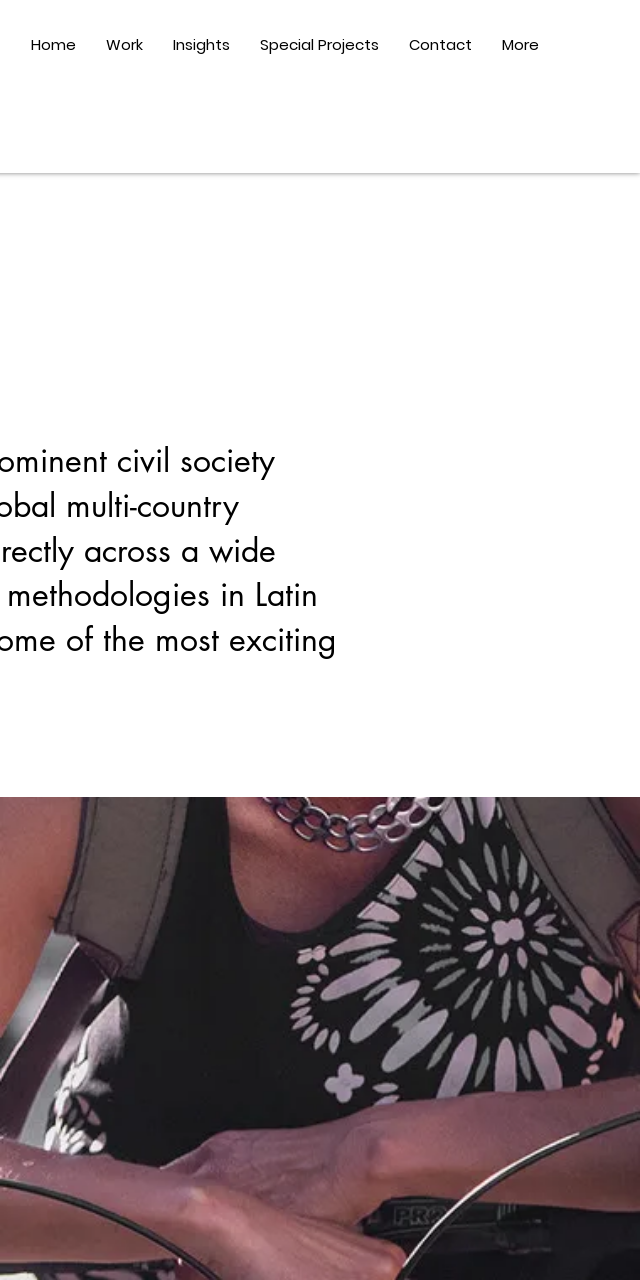Explain what is happening in the image with as much detail as possible.

The image features a woman wearing a striking patterned black and white top, accentuated by a layered necklace. She appears engaged and determined, with her arms crossed and her hands resting on what seems to be equipment or materials, suggesting an active role in her work. Behind her, a blurred background hints at a bustling environment, reinforcing her connection to community initiatives. The surrounding text emphasizes a commitment to impactful civil society work across diverse contexts, particularly in Latin America and Africa, highlighting the organization's global reach and innovative methodologies.